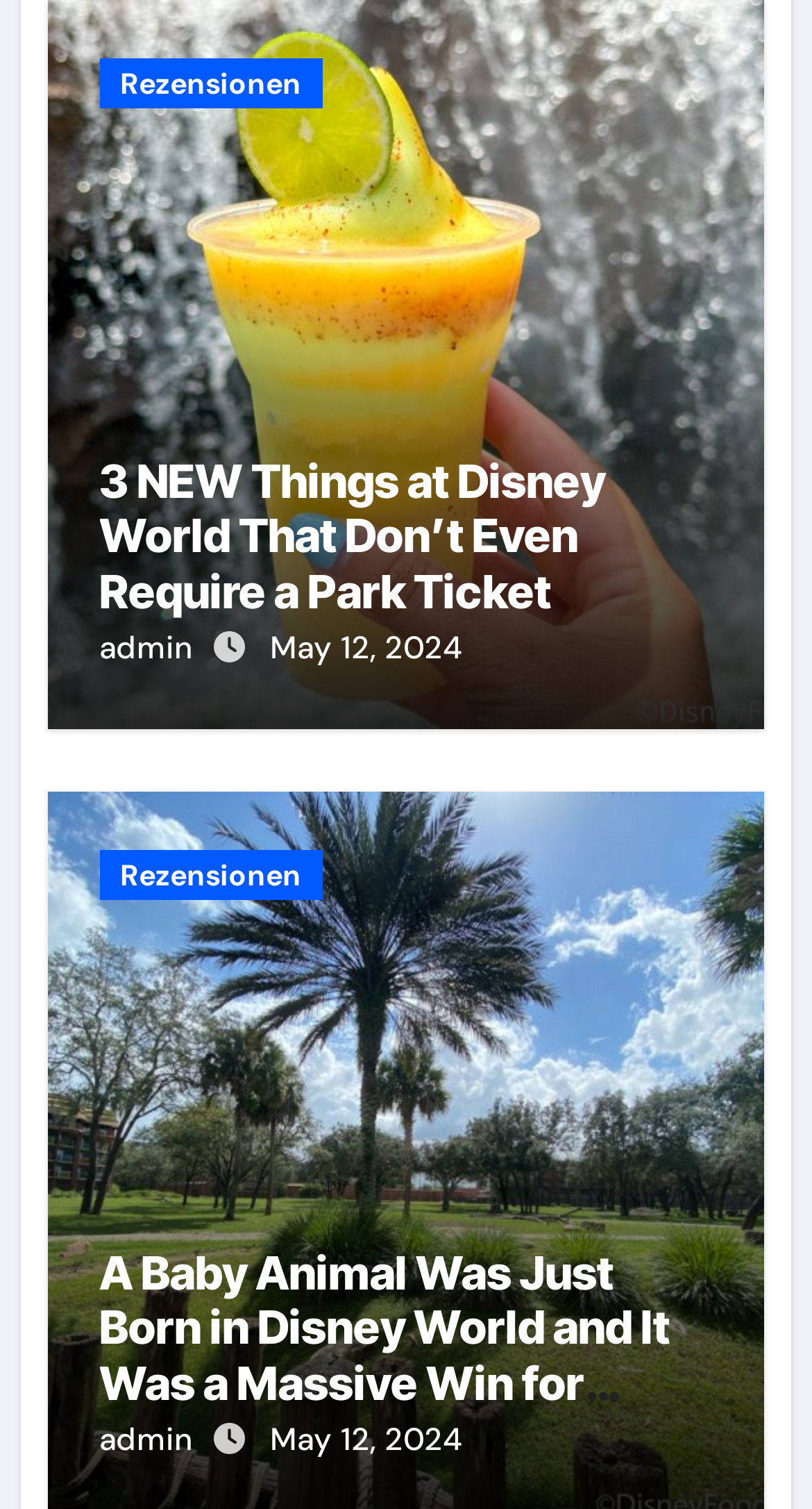Calculate the bounding box coordinates for the UI element based on the following description: "Rochester Institute of Technology". Ensure the coordinates are four float numbers between 0 and 1, i.e., [left, top, right, bottom].

None